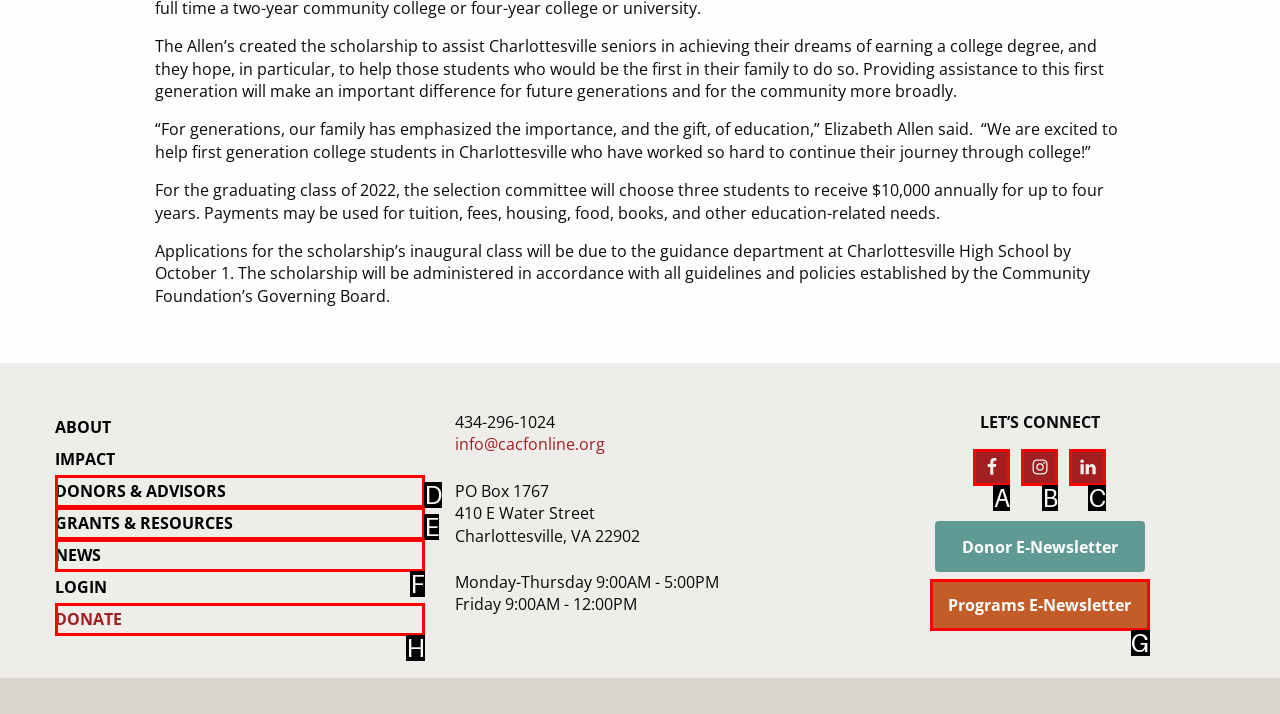Match the HTML element to the description: Instagram. Respond with the letter of the correct option directly.

B